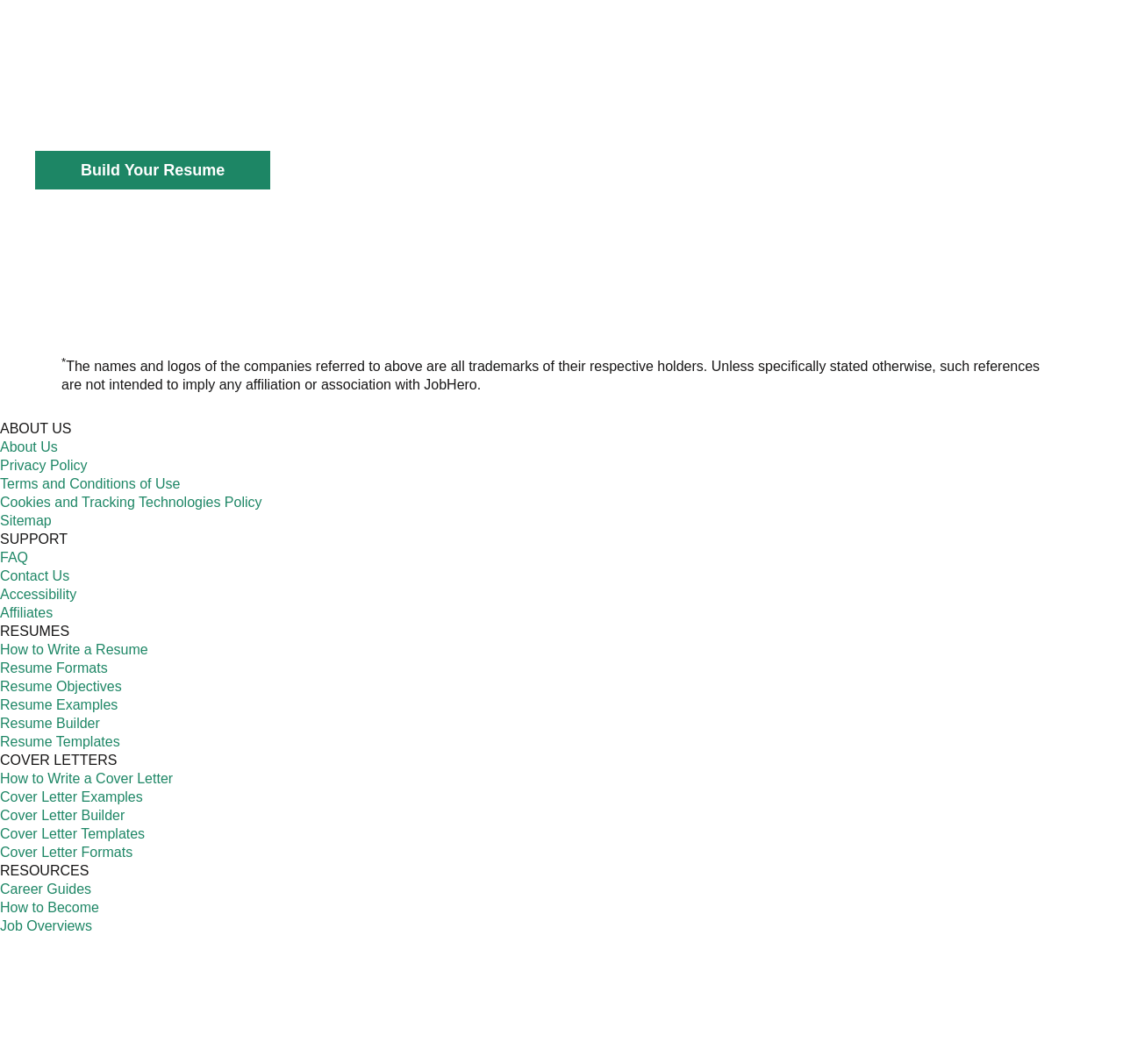Please find and report the bounding box coordinates of the element to click in order to perform the following action: "Create a resume". The coordinates should be expressed as four float numbers between 0 and 1, in the format [left, top, right, bottom].

[0.031, 0.141, 0.241, 0.178]